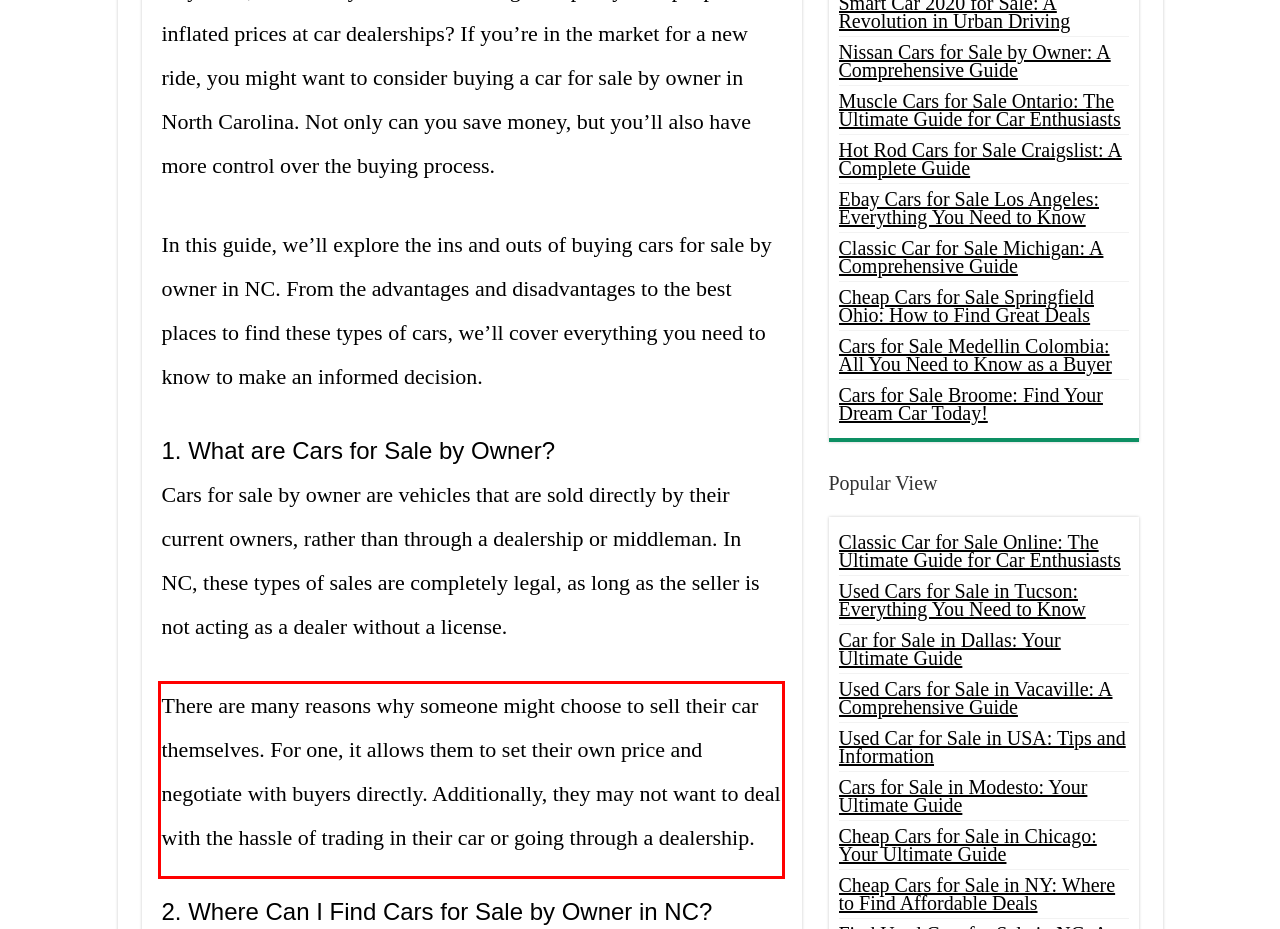By examining the provided screenshot of a webpage, recognize the text within the red bounding box and generate its text content.

There are many reasons why someone might choose to sell their car themselves. For one, it allows them to set their own price and negotiate with buyers directly. Additionally, they may not want to deal with the hassle of trading in their car or going through a dealership.